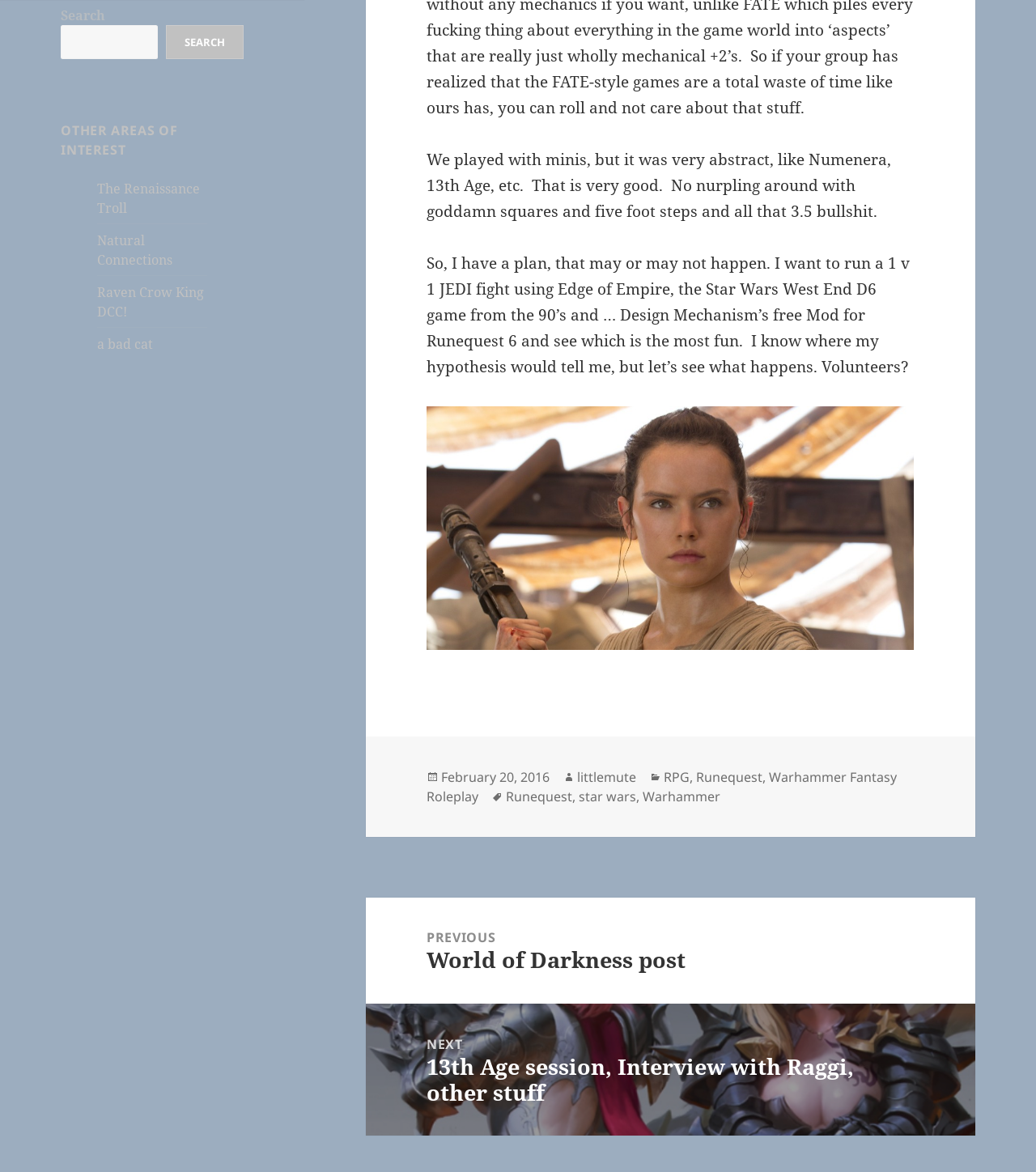Please find and report the bounding box coordinates of the element to click in order to perform the following action: "Click on 'The Renaissance Troll'". The coordinates should be expressed as four float numbers between 0 and 1, in the format [left, top, right, bottom].

[0.094, 0.153, 0.193, 0.185]